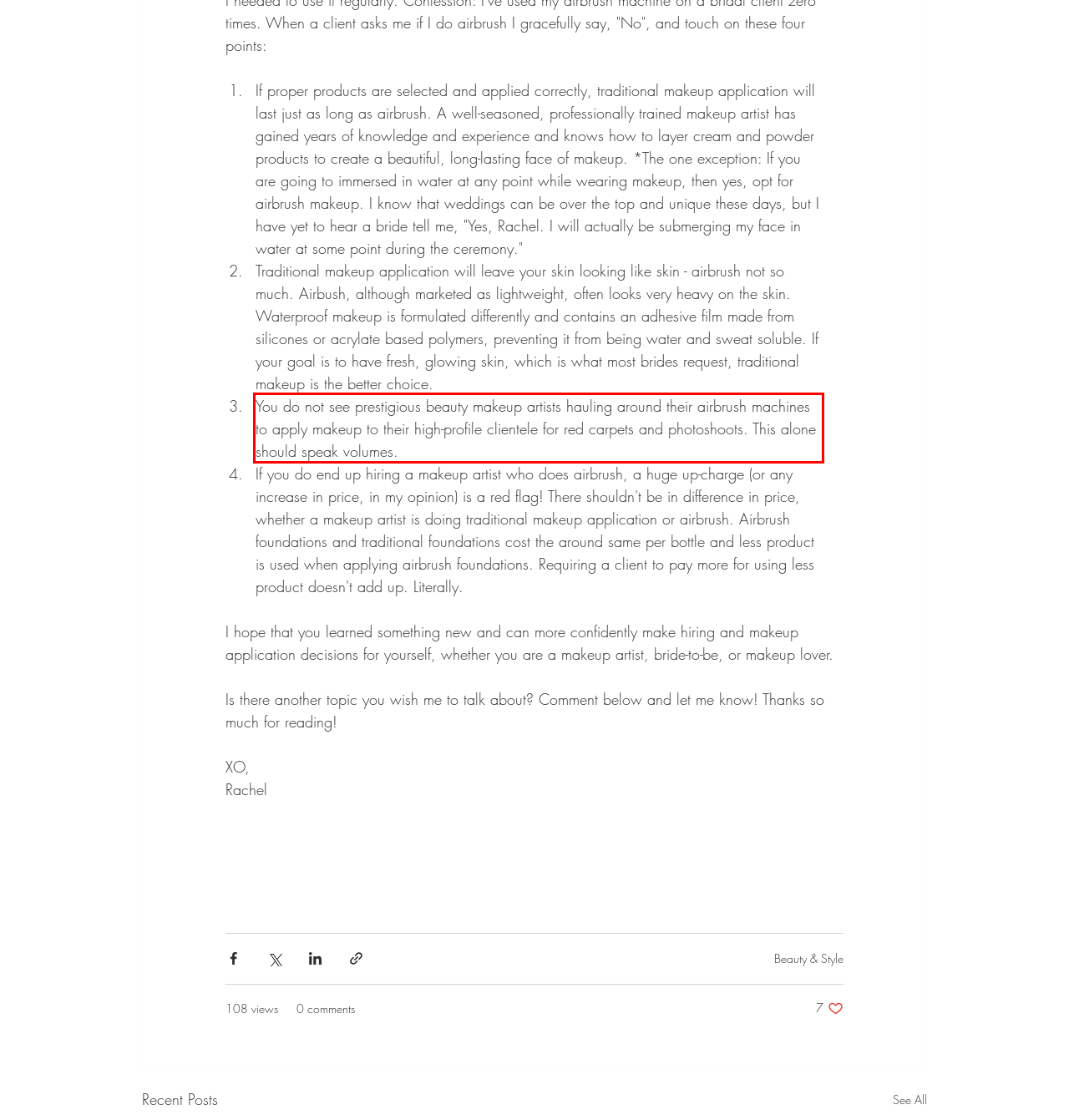Identify and extract the text within the red rectangle in the screenshot of the webpage.

You do not see prestigious beauty makeup artists hauling around their airbrush machines to apply makeup to their high-profile clientele for red carpets and photoshoots. This alone should speak volumes.